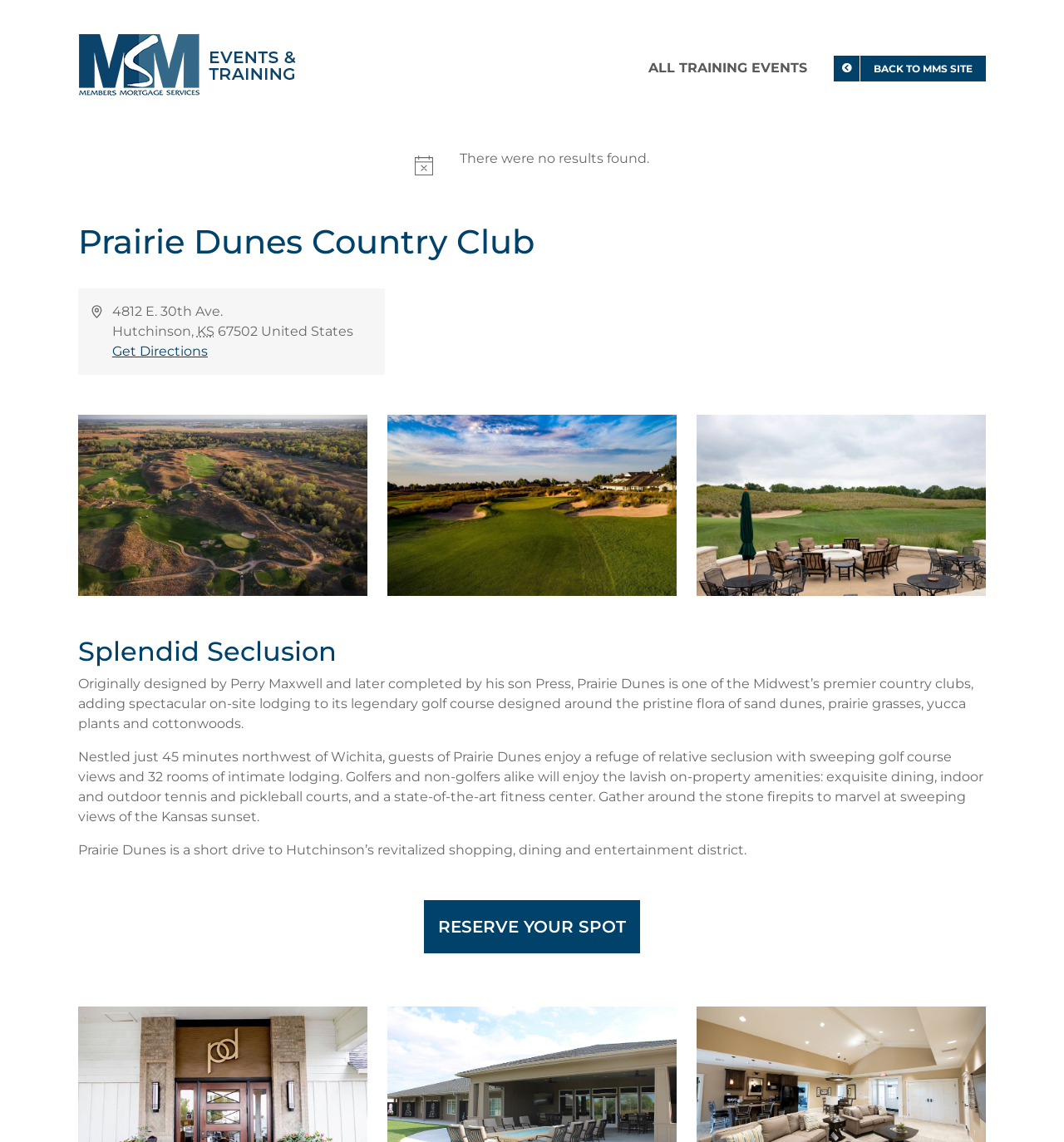What is the name of the country club? Observe the screenshot and provide a one-word or short phrase answer.

Prairie Dunes Country Club